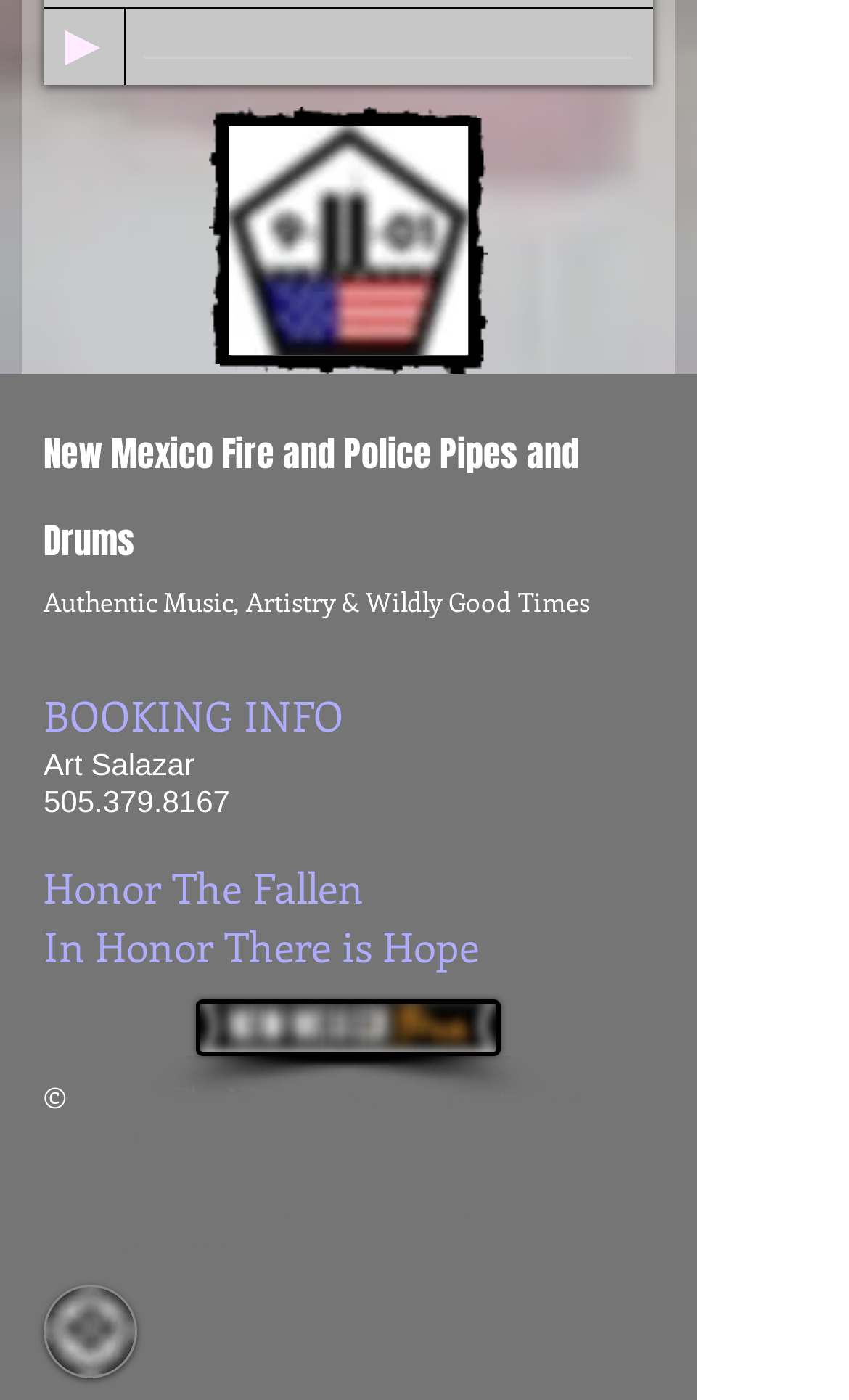What is the year of copyright?
Answer the question based on the image using a single word or a brief phrase.

2014